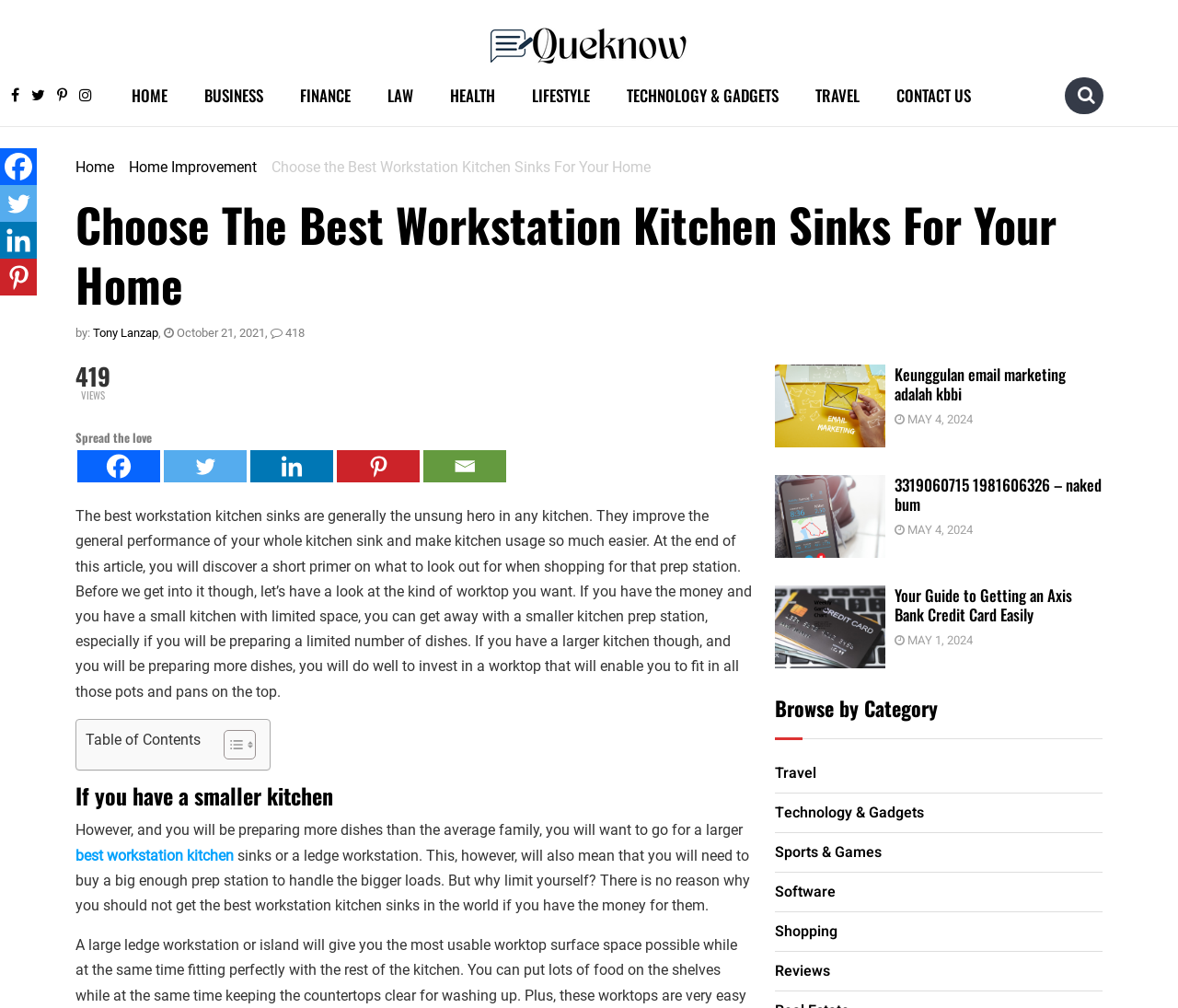Please give a concise answer to this question using a single word or phrase: 
What is the category of the current article?

Home Improvement